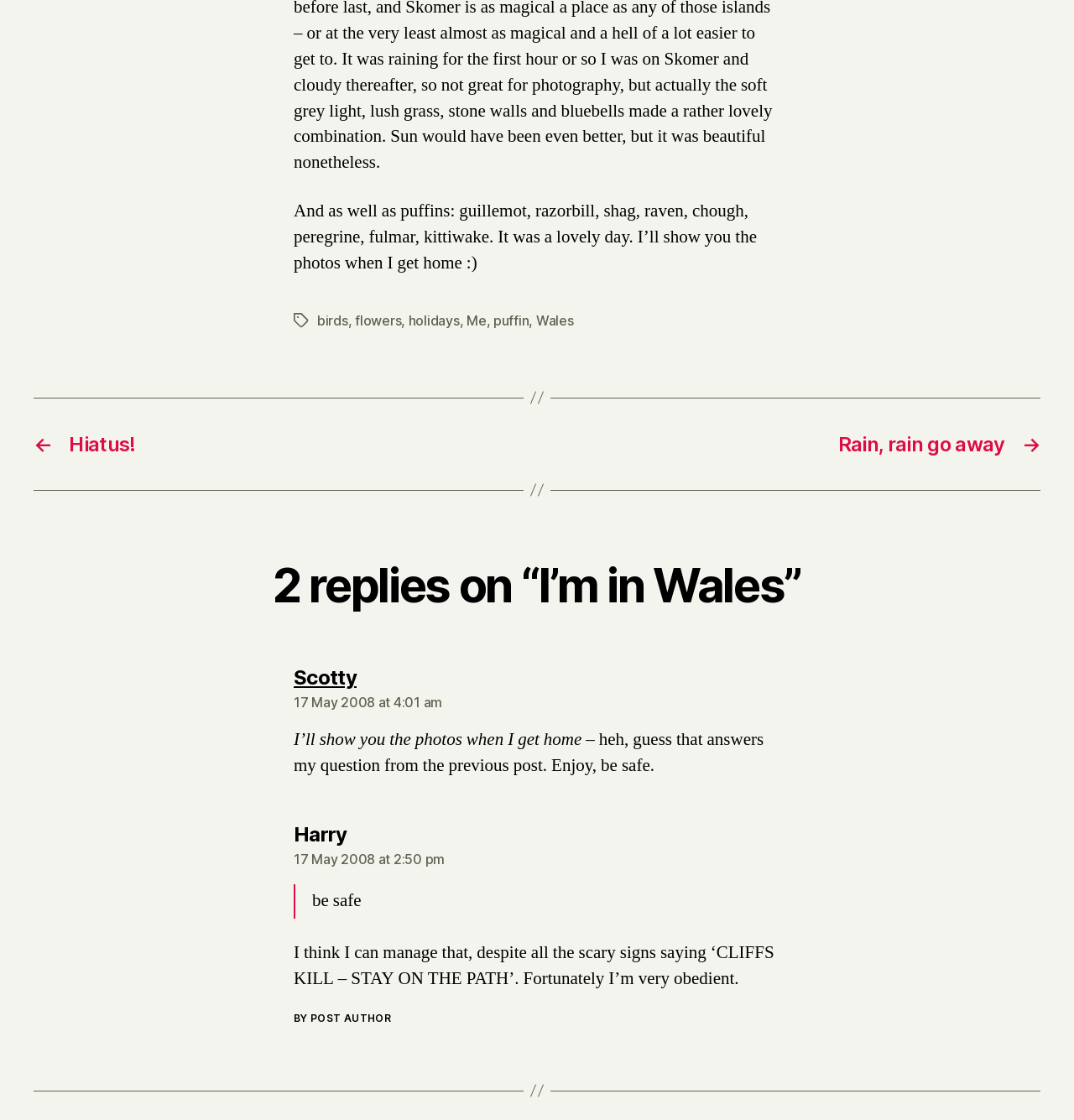Determine the bounding box coordinates of the clickable region to carry out the instruction: "Read the article about being in Wales".

[0.273, 0.593, 0.727, 0.696]